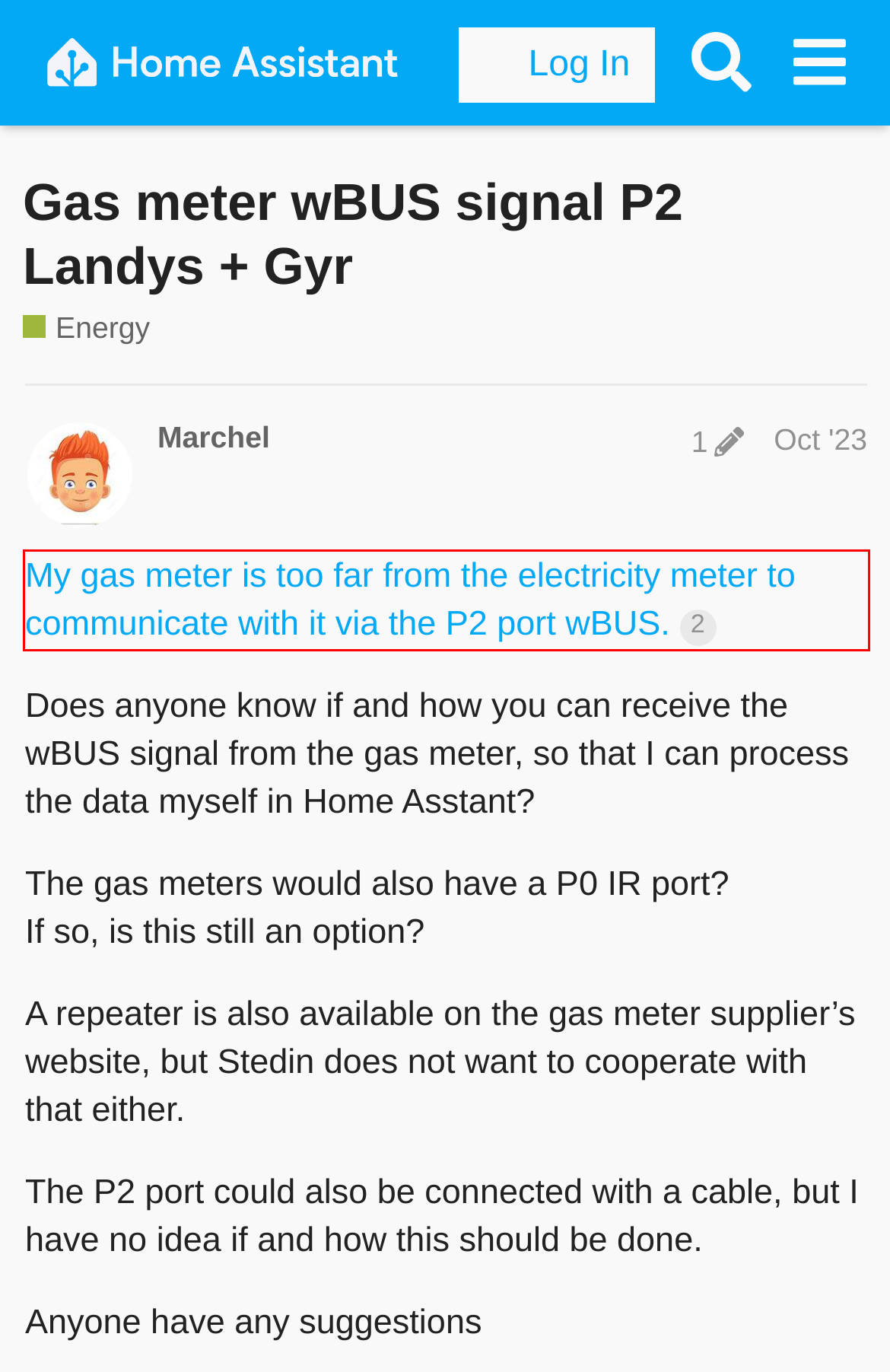With the given screenshot of a webpage, locate the red rectangle bounding box and extract the text content using OCR.

My gas meter is too far from the electricity meter to communicate with it via the P2 port wBUS. 2